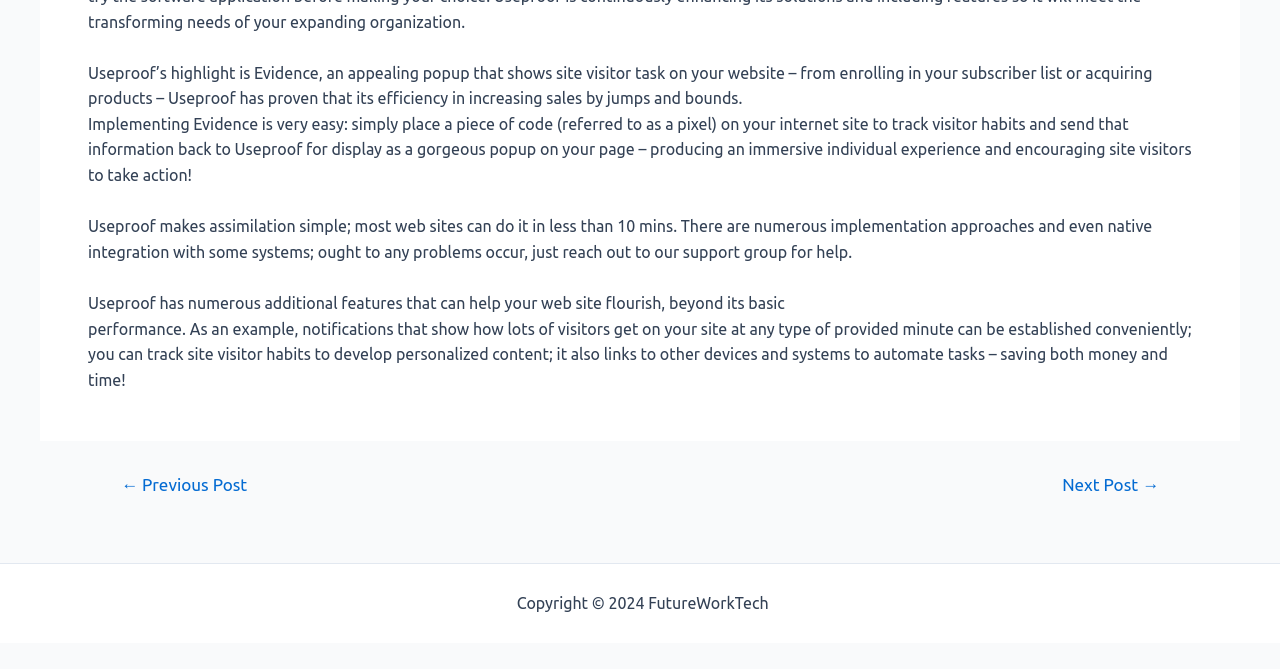Identify the bounding box coordinates for the UI element described as follows: Sitemap. Use the format (top-left x, top-left y, bottom-right x, bottom-right y) and ensure all values are floating point numbers between 0 and 1.

[0.603, 0.887, 0.65, 0.914]